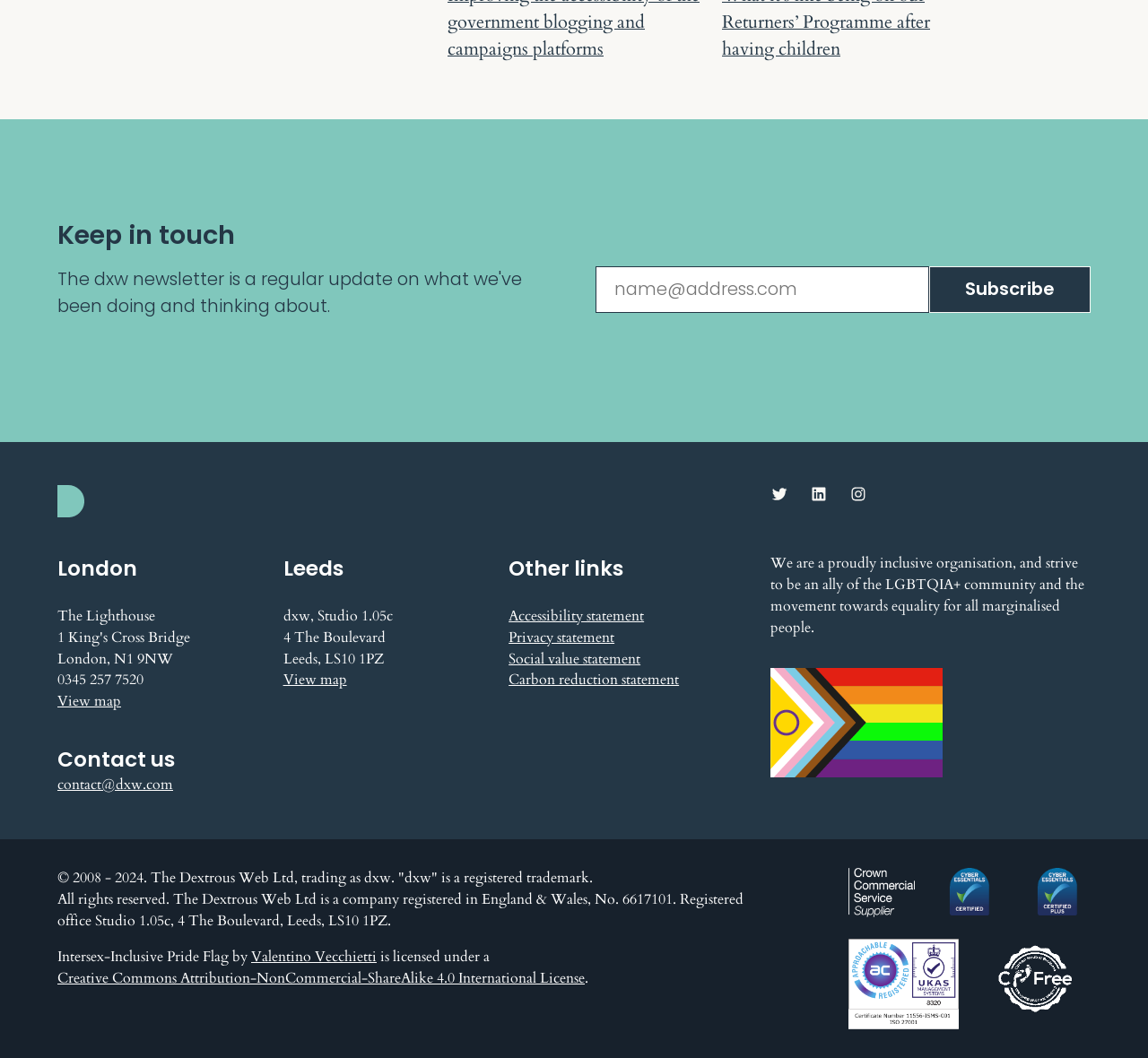Locate the bounding box coordinates of the region to be clicked to comply with the following instruction: "View map of London office". The coordinates must be four float numbers between 0 and 1, in the form [left, top, right, bottom].

[0.05, 0.654, 0.105, 0.672]